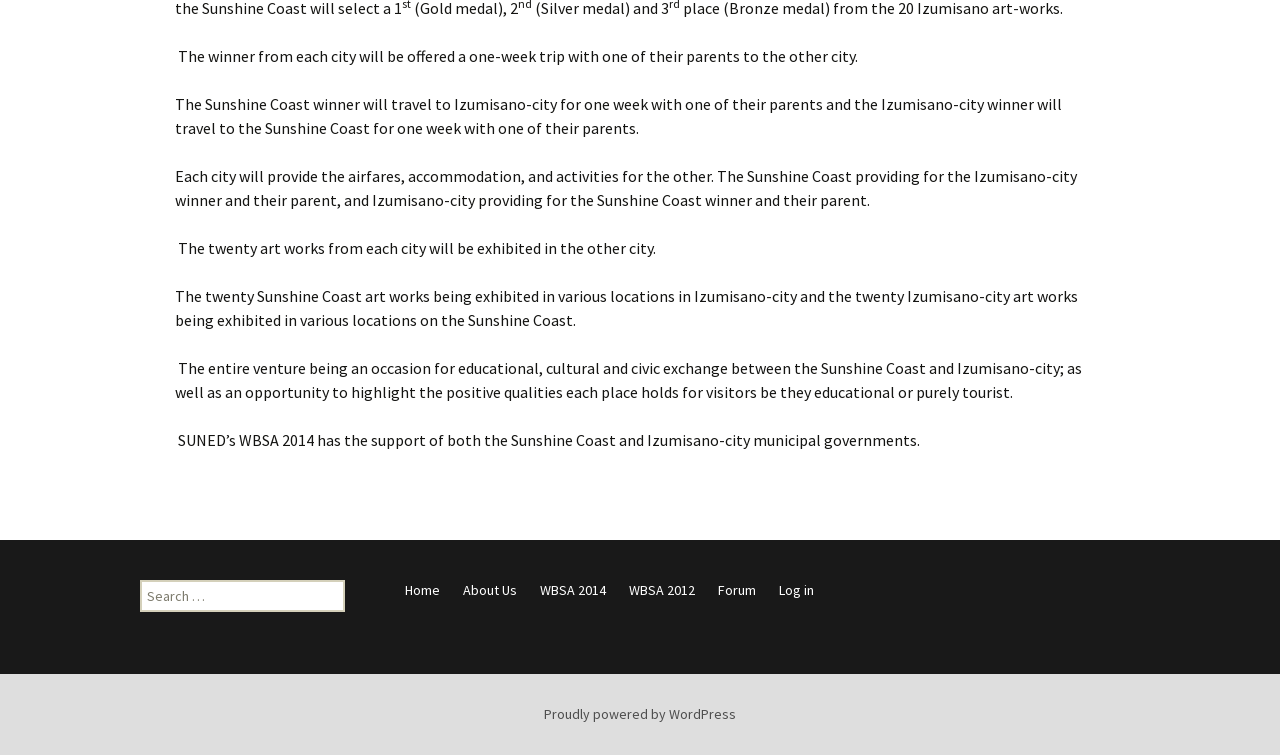Provide the bounding box coordinates for the specified HTML element described in this description: "Log in". The coordinates should be four float numbers ranging from 0 to 1, in the format [left, top, right, bottom].

[0.609, 0.77, 0.636, 0.793]